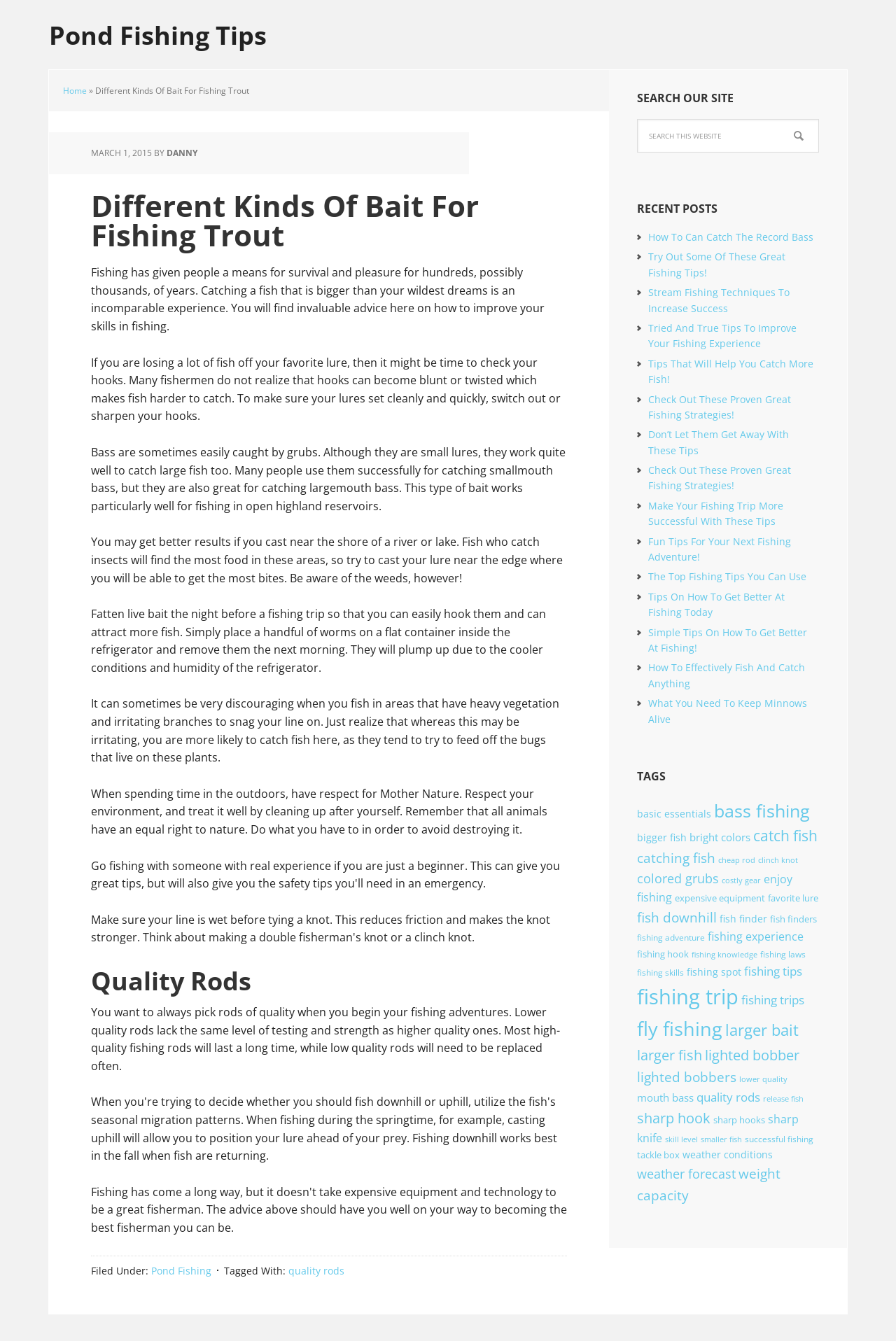Please mark the clickable region by giving the bounding box coordinates needed to complete this instruction: "Click on the link to learn more about quality rods".

[0.102, 0.72, 0.633, 0.743]